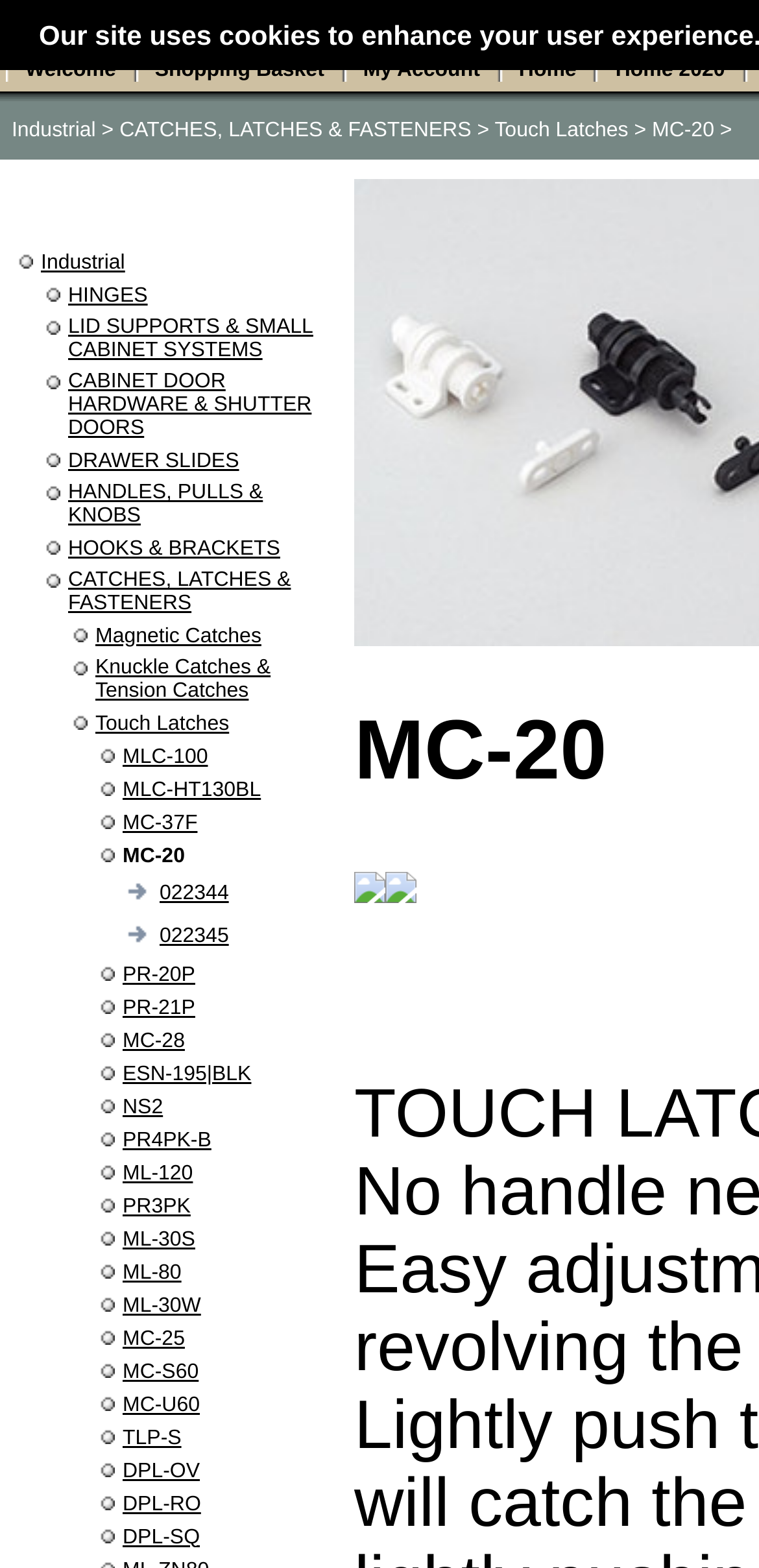What is the name of the category that contains 'HINGES'?
Provide a concise answer using a single word or phrase based on the image.

Industrial